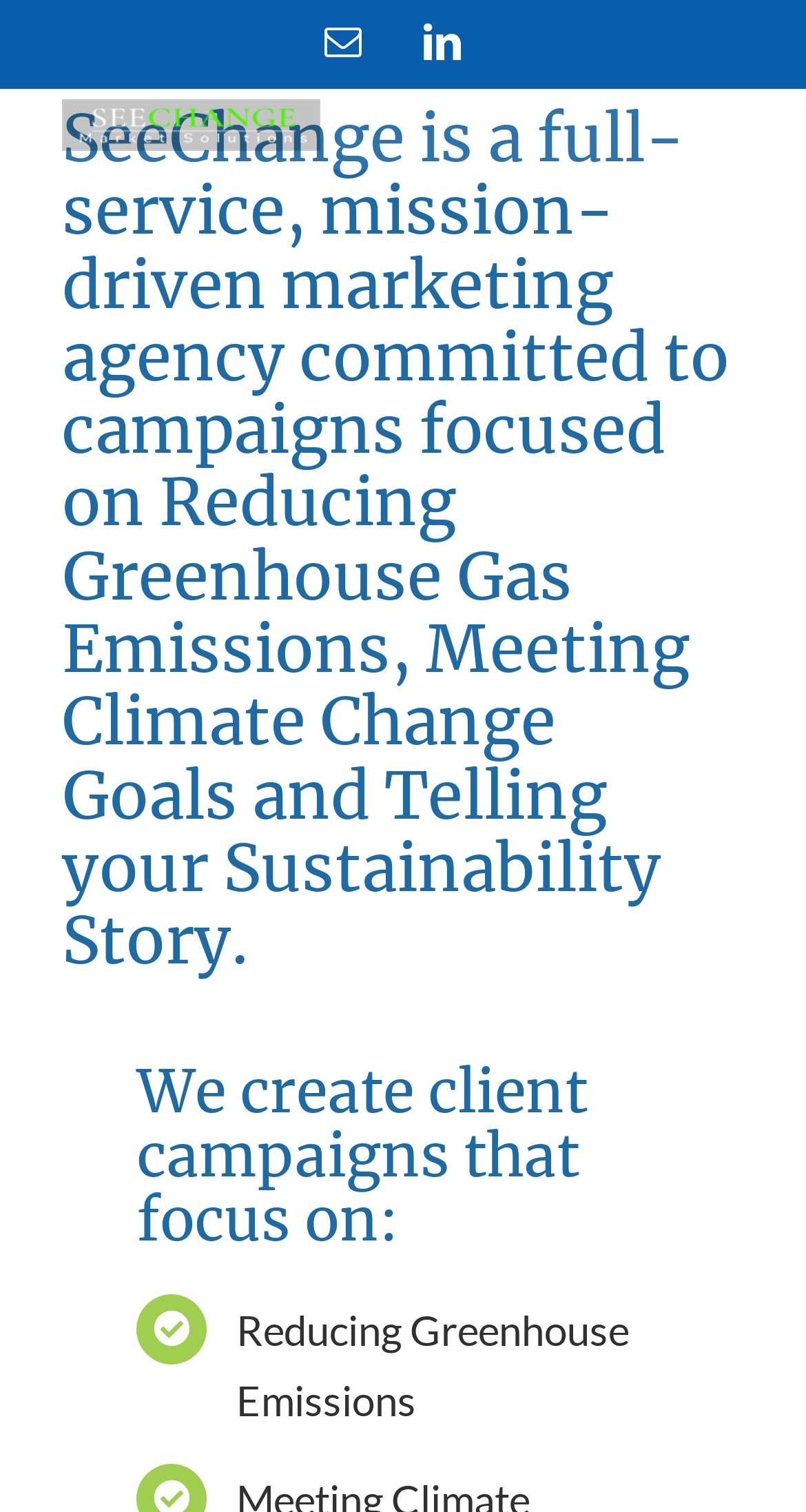Using the format (top-left x, top-left y, bottom-right x, bottom-right y), and given the element description, identify the bounding box coordinates within the screenshot: aria-label="Toggle Menu"

[0.788, 0.086, 0.981, 0.111]